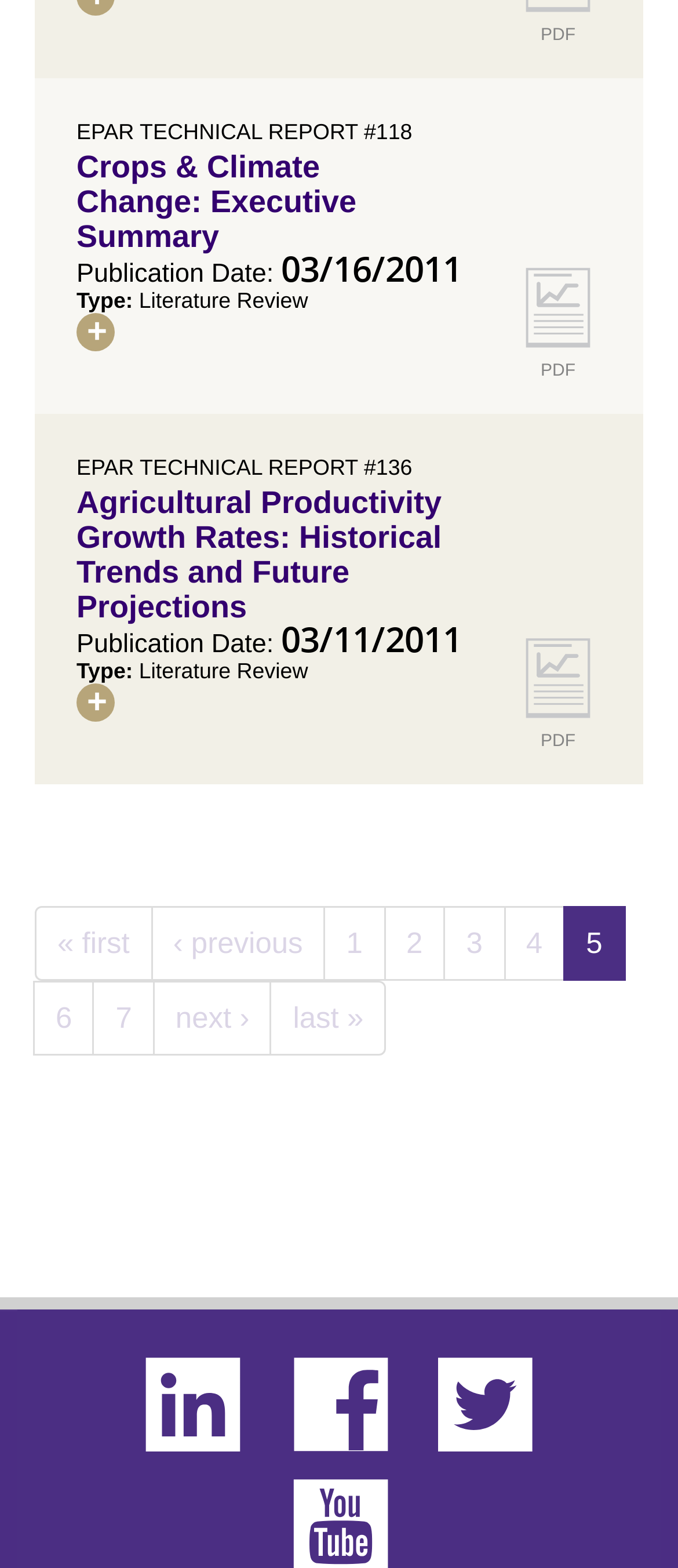Locate the UI element described by « first and provide its bounding box coordinates. Use the format (top-left x, top-left y, bottom-right x, bottom-right y) with all values as floating point numbers between 0 and 1.

[0.051, 0.578, 0.225, 0.626]